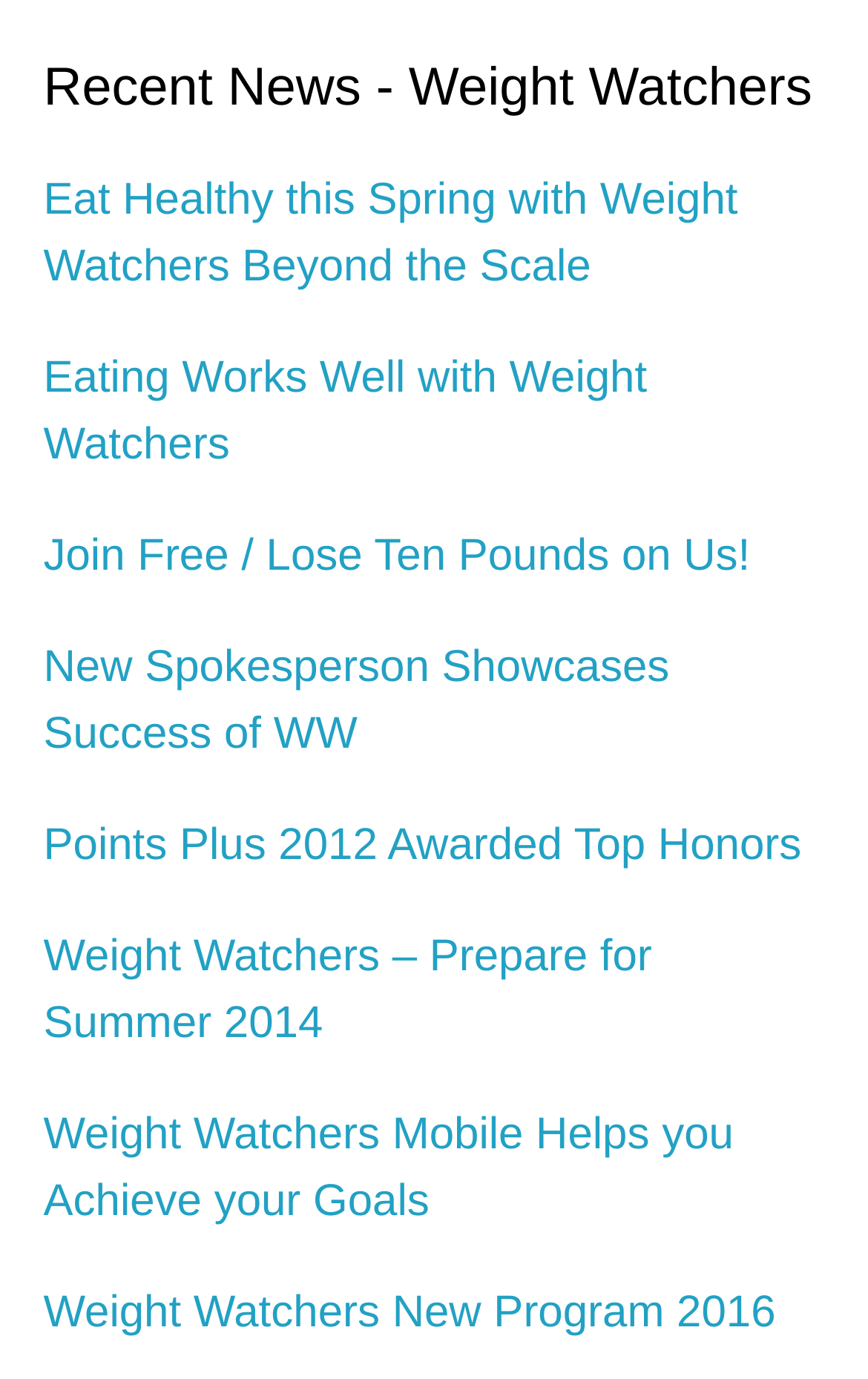Find the bounding box coordinates of the UI element according to this description: "Weight Watchers New Program 2016".

[0.05, 0.936, 0.894, 0.972]